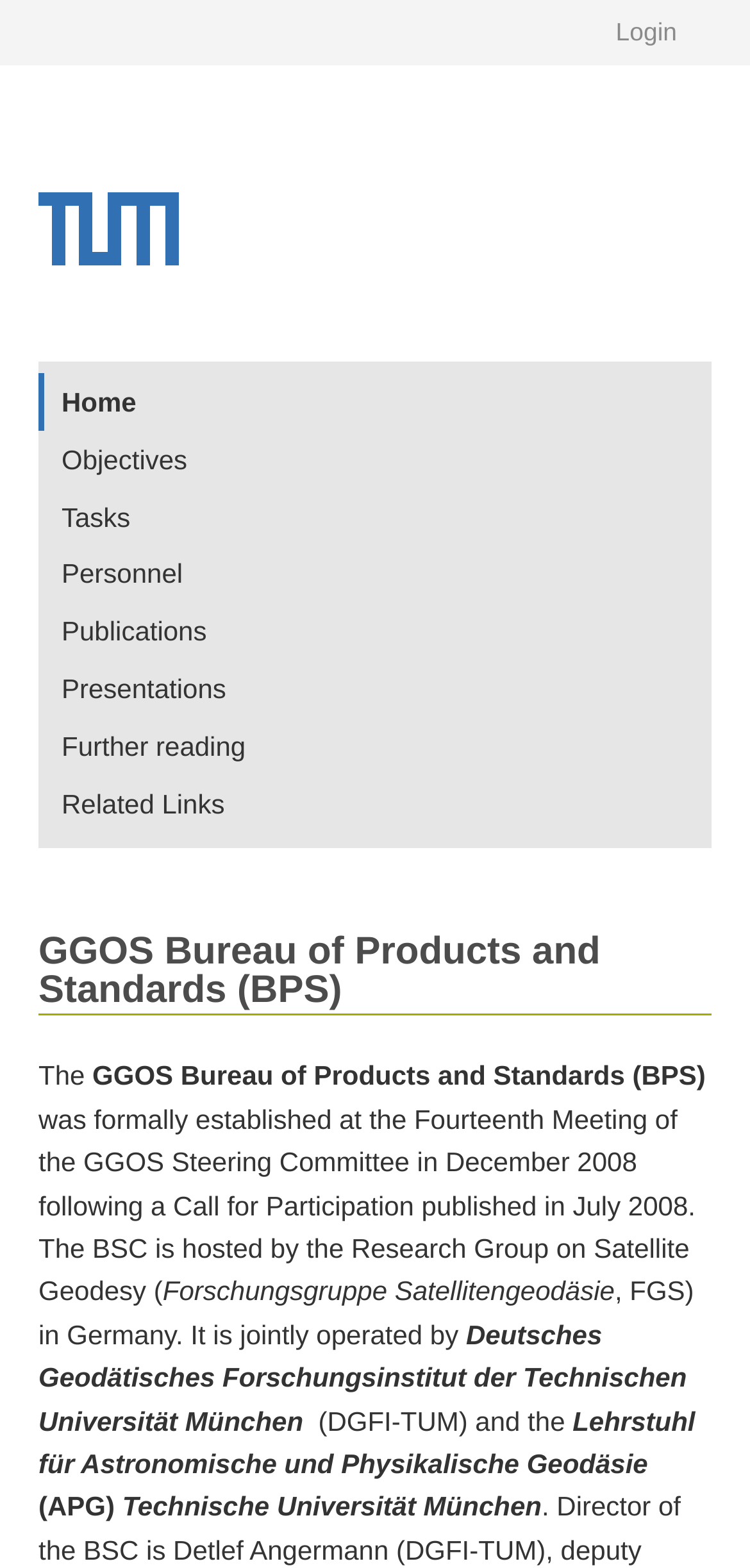What is the name of the university involved in operating the BPS?
Refer to the image and provide a one-word or short phrase answer.

Technische Universität München